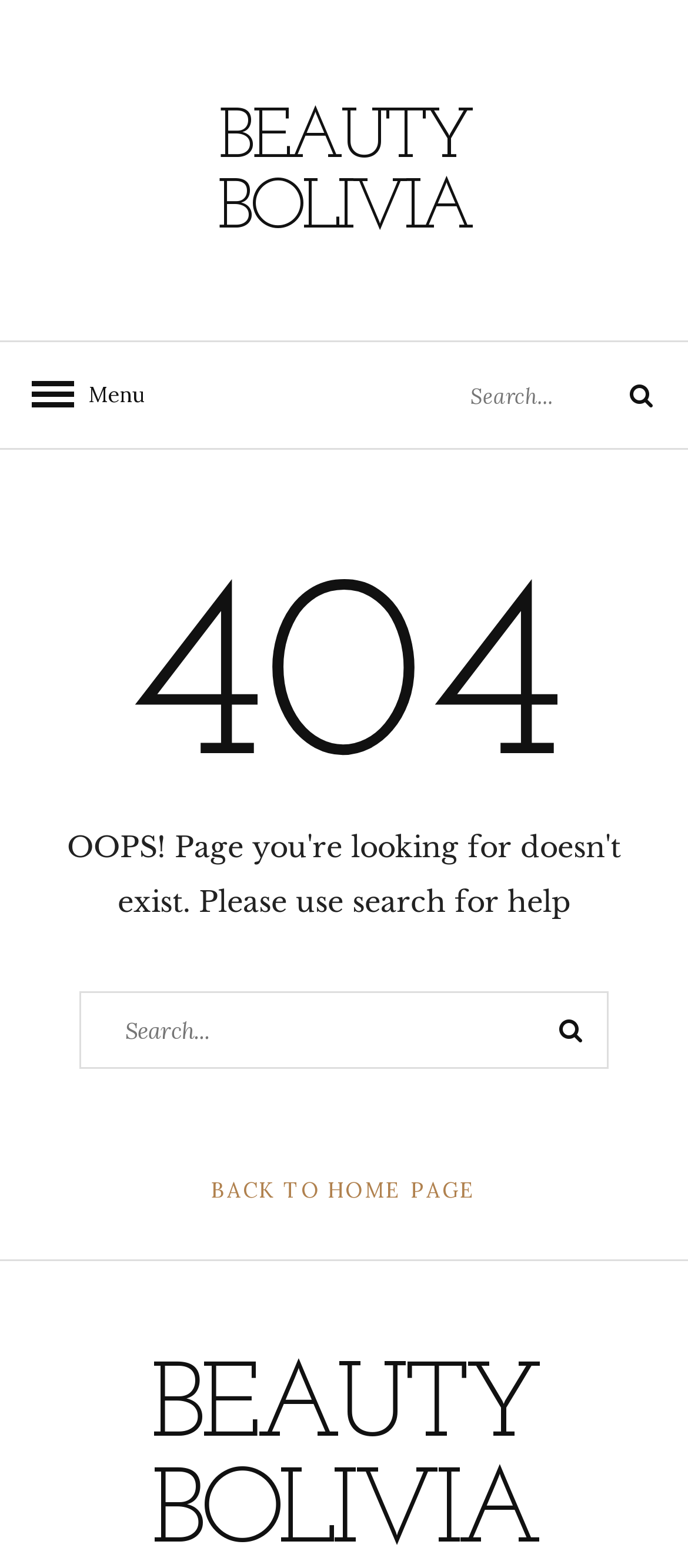Determine the bounding box coordinates (top-left x, top-left y, bottom-right x, bottom-right y) of the UI element described in the following text: Back to Home Page

[0.306, 0.749, 0.694, 0.769]